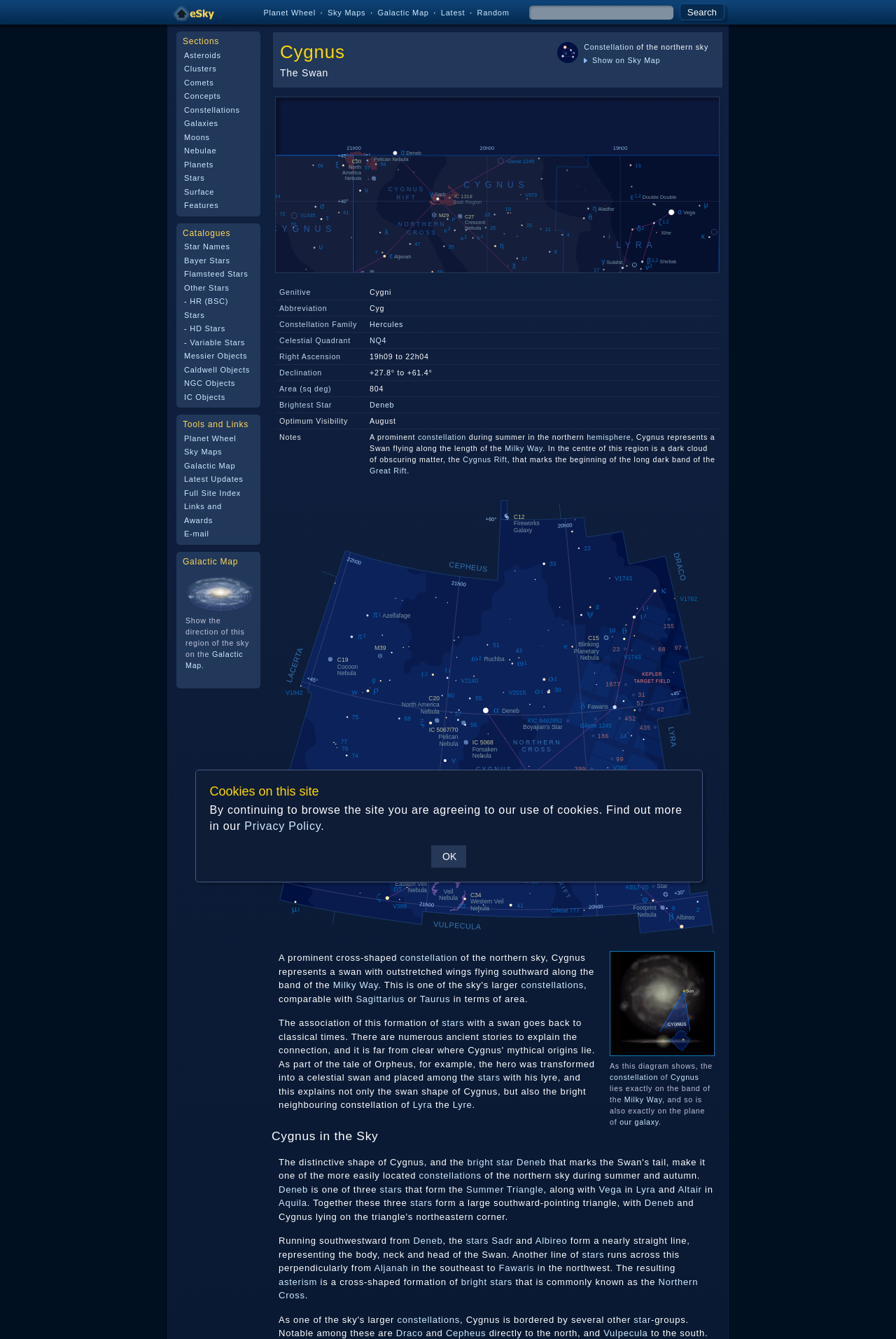Summarize the contents and layout of the webpage in detail.

This webpage is about a range of articles covering cosmic phenomena, from minor craters on the Moon to entire galaxies. At the top, there is a layout table with two cells. The left cell contains an image, and the right cell has a row of links, including "Planet Wheel", "Sky Maps", "Galactic Map", "Latest", and "RandomSearch", along with a search textbox and a "Search" button.

Below this, there are three sections: "Sections", "Catalogues", and "Tools and Links". The "Sections" section has links to various topics, such as "Asteroids", "Clusters", "Comets", and "Galaxies". The "Catalogues" section has links to different star catalogues, including "Star Names", "Bayer Stars", and "Messier Objects". The "Tools and Links" section has links to tools like "Planet Wheel" and "Galactic Map", as well as links to other resources like "Full Site Index" and "E-mail".

On the right side of the page, there is a heading "Cygnus" and a subheading "The Swan", which is a constellation of the northern sky. Below this, there is an image and a table with information about the constellation, including its genitive, abbreviation, constellation family, and celestial quadrant. There are also links to show the constellation on a sky map and to view more information about it.

Overall, this webpage appears to be a portal to a collection of articles and resources about astronomy and cosmology, with a focus on providing access to various tools, catalogues, and information about different celestial objects and phenomena.